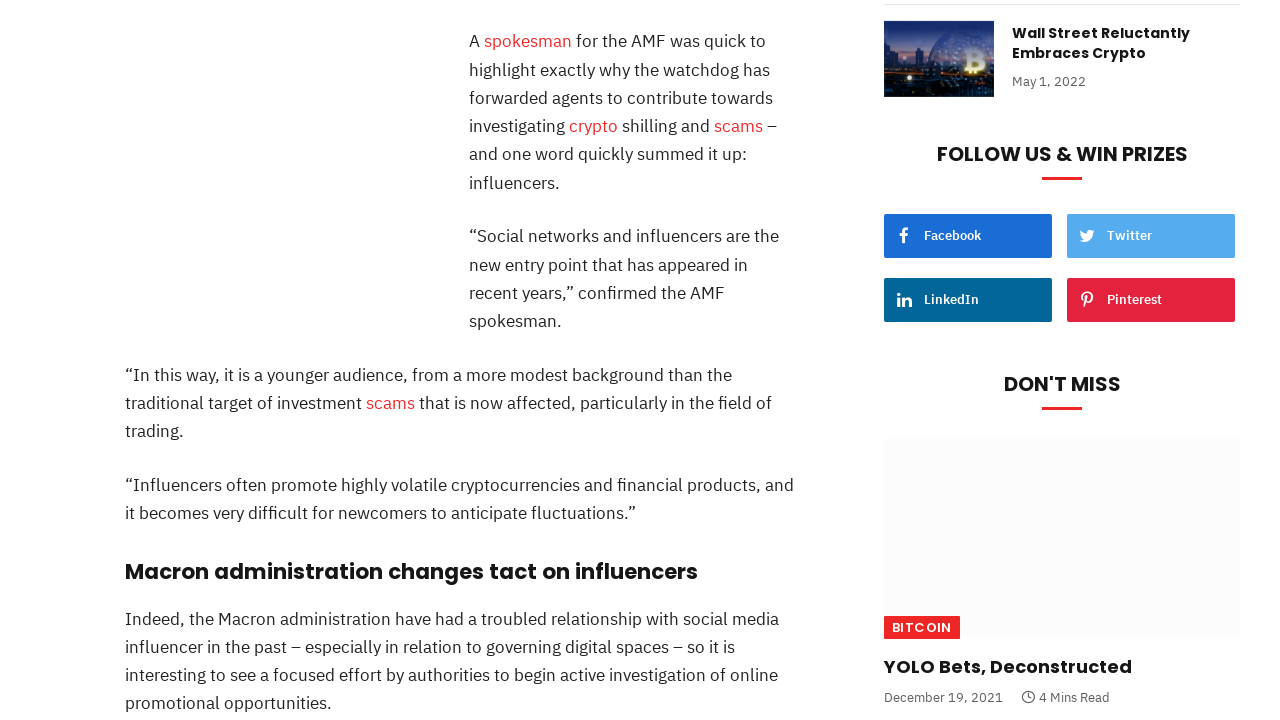What type of products do influencers often promote?
Based on the content of the image, thoroughly explain and answer the question.

According to the article, influencers often promote highly volatile cryptocurrencies and financial products, which can be difficult for newcomers to anticipate fluctuations.